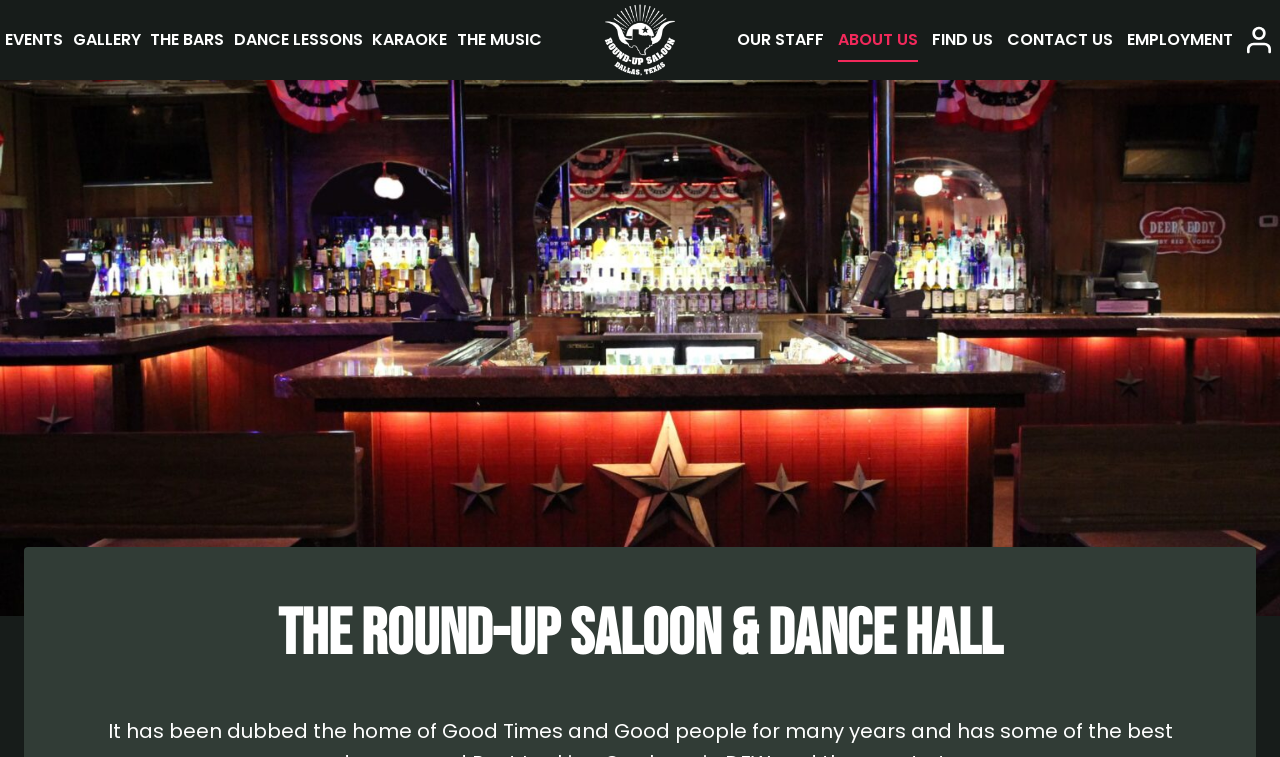Determine the bounding box coordinates for the region that must be clicked to execute the following instruction: "Access ACCOUNT".

[0.971, 0.019, 0.996, 0.087]